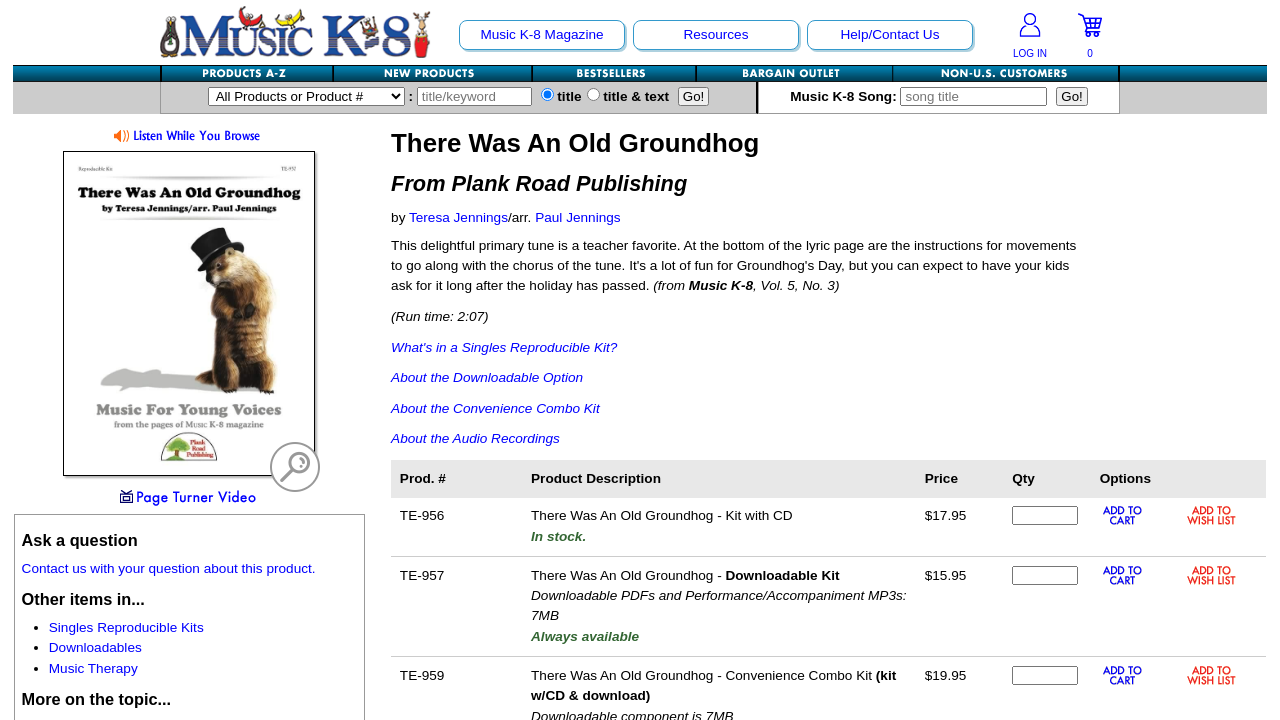Can you find the bounding box coordinates of the area I should click to execute the following instruction: "Click the 'Listen To Sound Clips While You Browse' link"?

[0.089, 0.184, 0.207, 0.204]